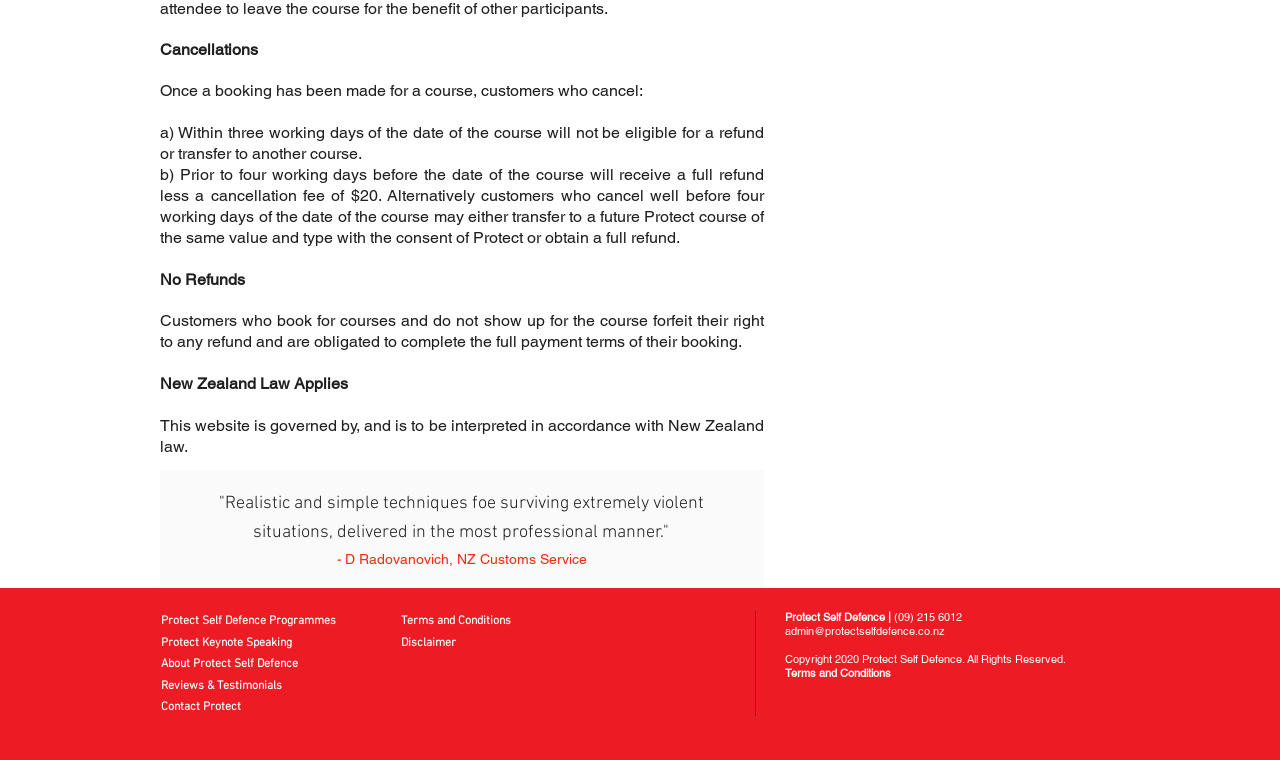Determine the bounding box coordinates for the HTML element mentioned in the following description: "name="email"". The coordinates should be a list of four floats ranging from 0 to 1, represented as [left, top, right, bottom].

None